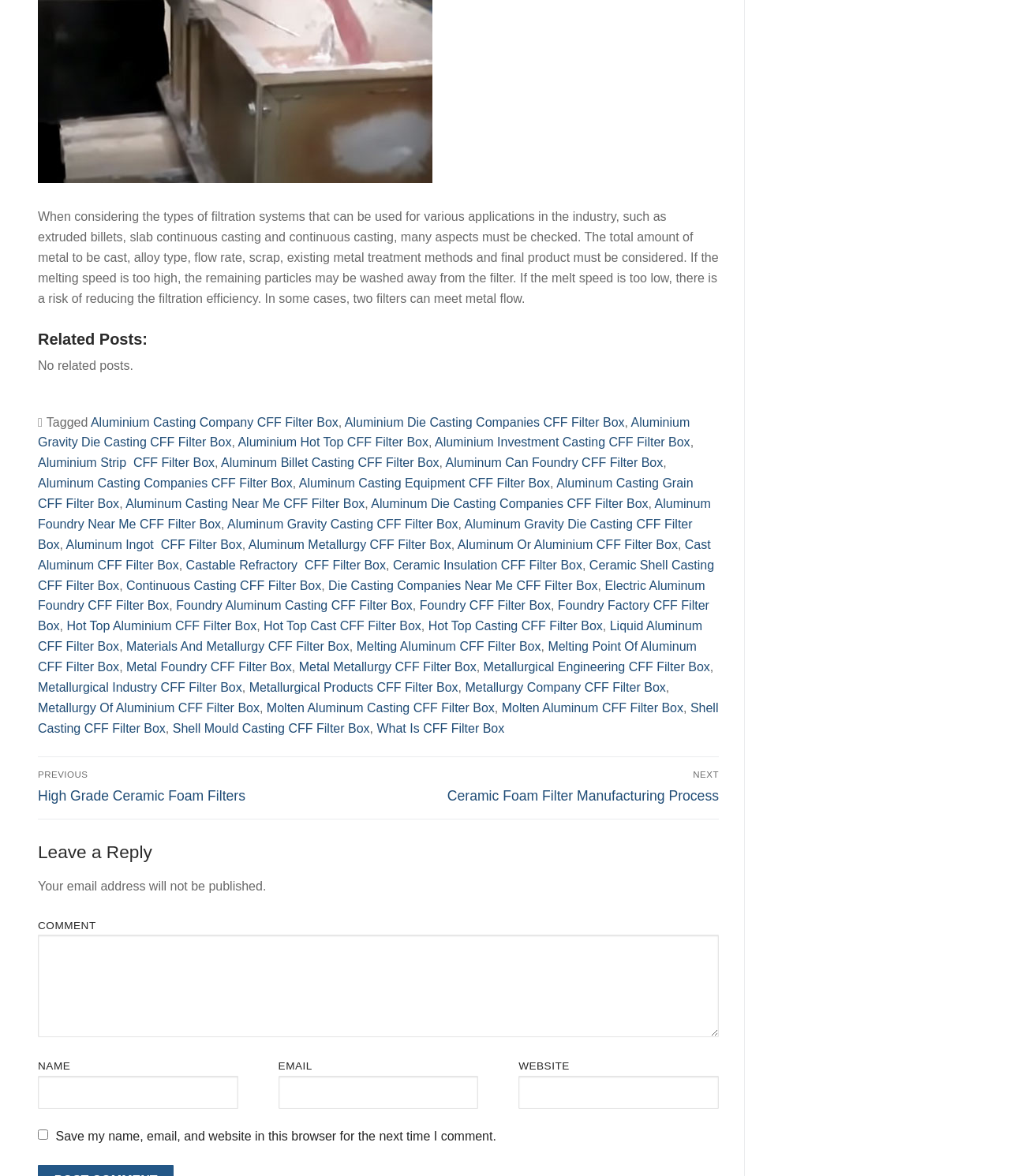Locate the bounding box coordinates of the clickable region necessary to complete the following instruction: "Click on the 'Previous post: High Grade Ceramic Foam Filters' link". Provide the coordinates in the format of four float numbers between 0 and 1, i.e., [left, top, right, bottom].

[0.038, 0.655, 0.368, 0.683]